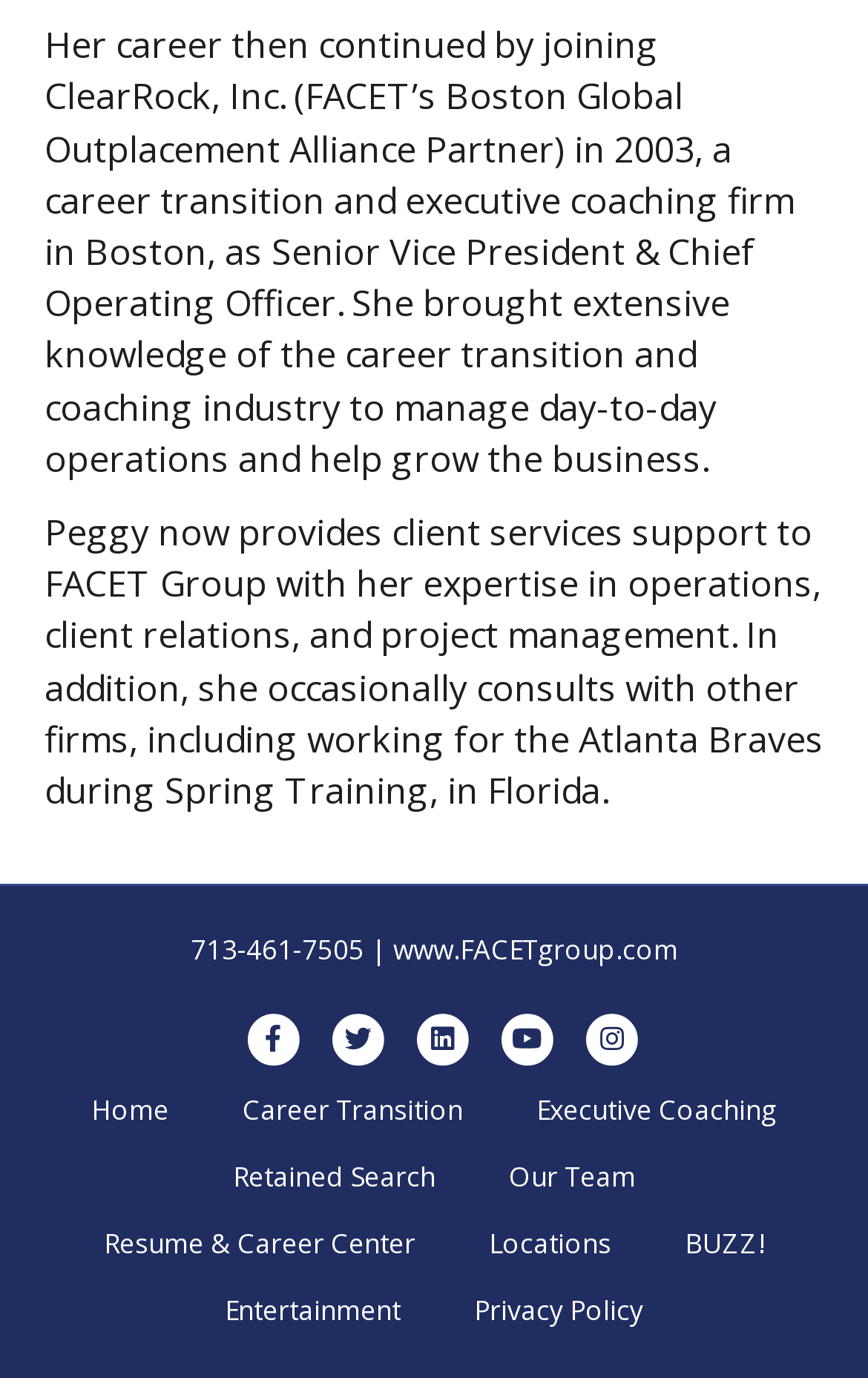How many social media links are available?
Please provide a single word or phrase as the answer based on the screenshot.

5